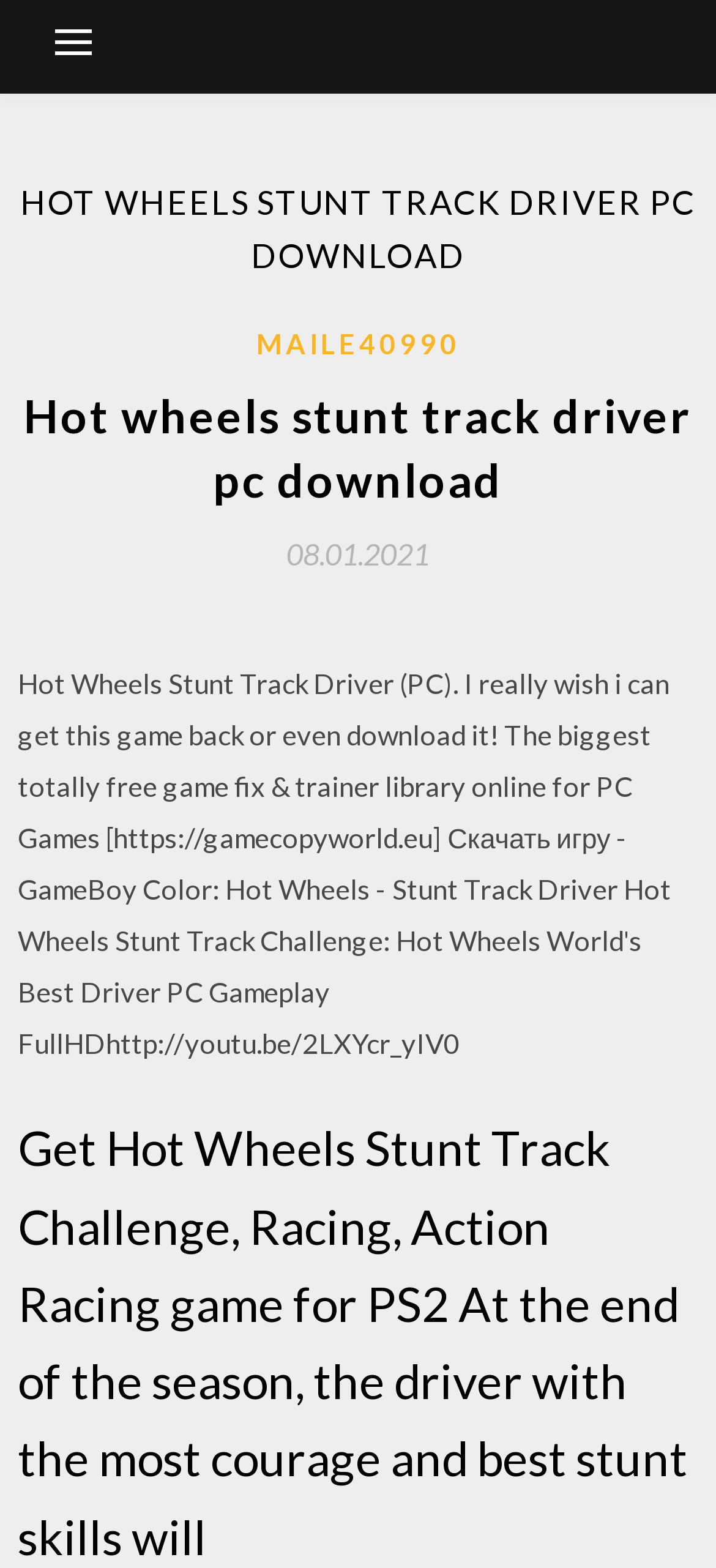What is the date of the latest article?
Examine the screenshot and reply with a single word or phrase.

08.01.2021